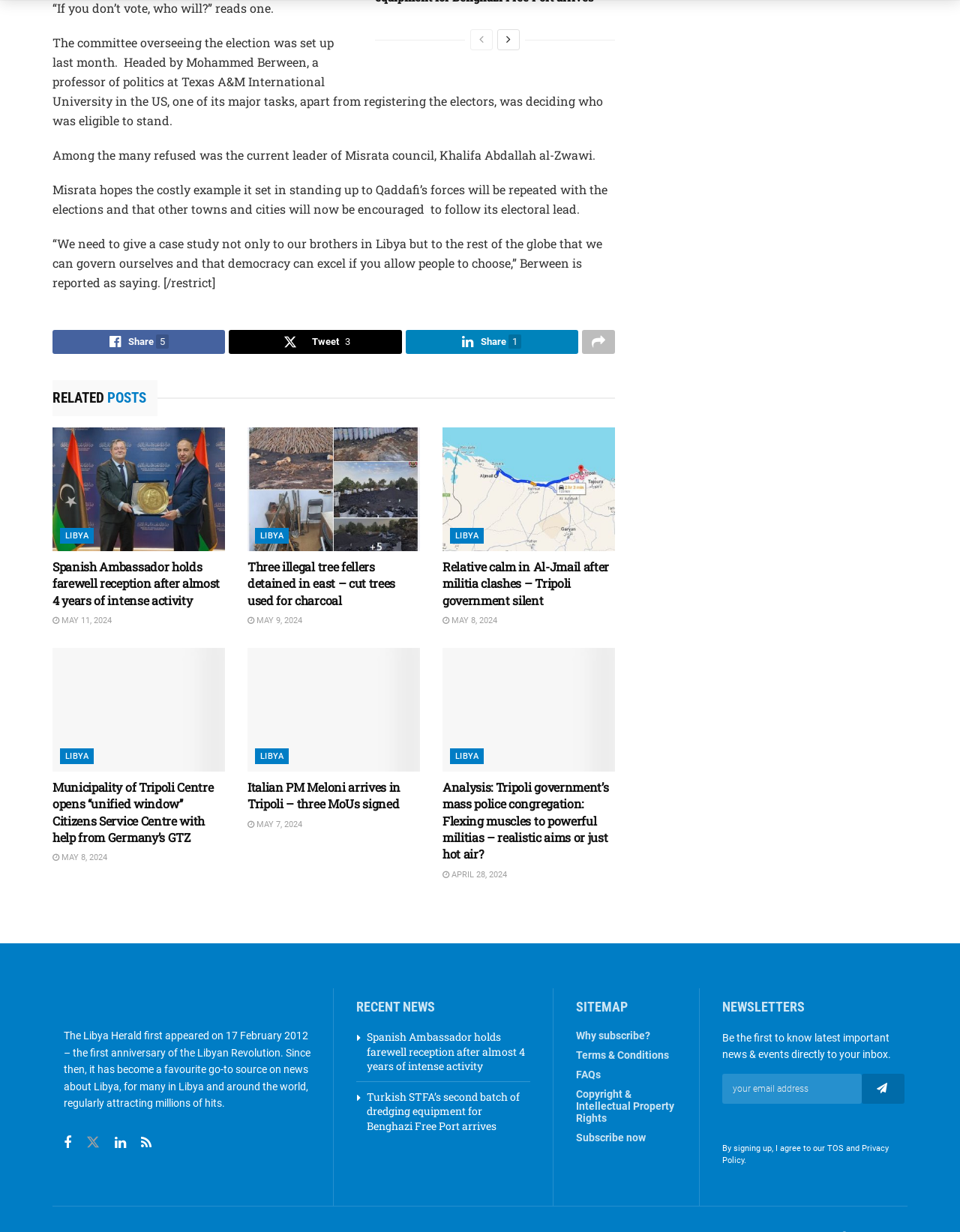Please determine the bounding box coordinates of the element's region to click for the following instruction: "Share the article on social media".

[0.055, 0.27, 0.235, 0.293]